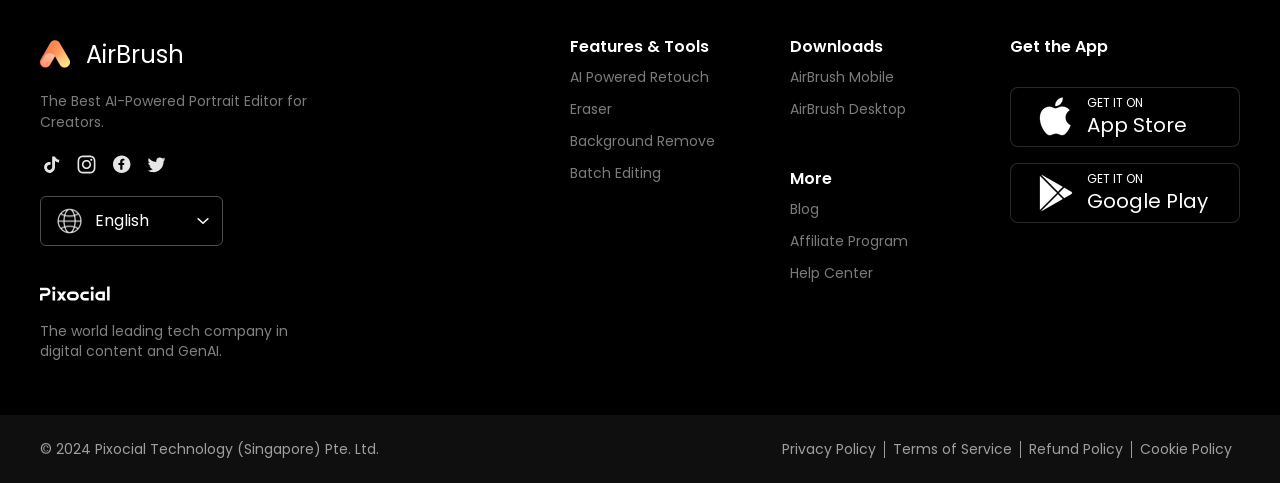How many social media links are there?
Please look at the screenshot and answer in one word or a short phrase.

4